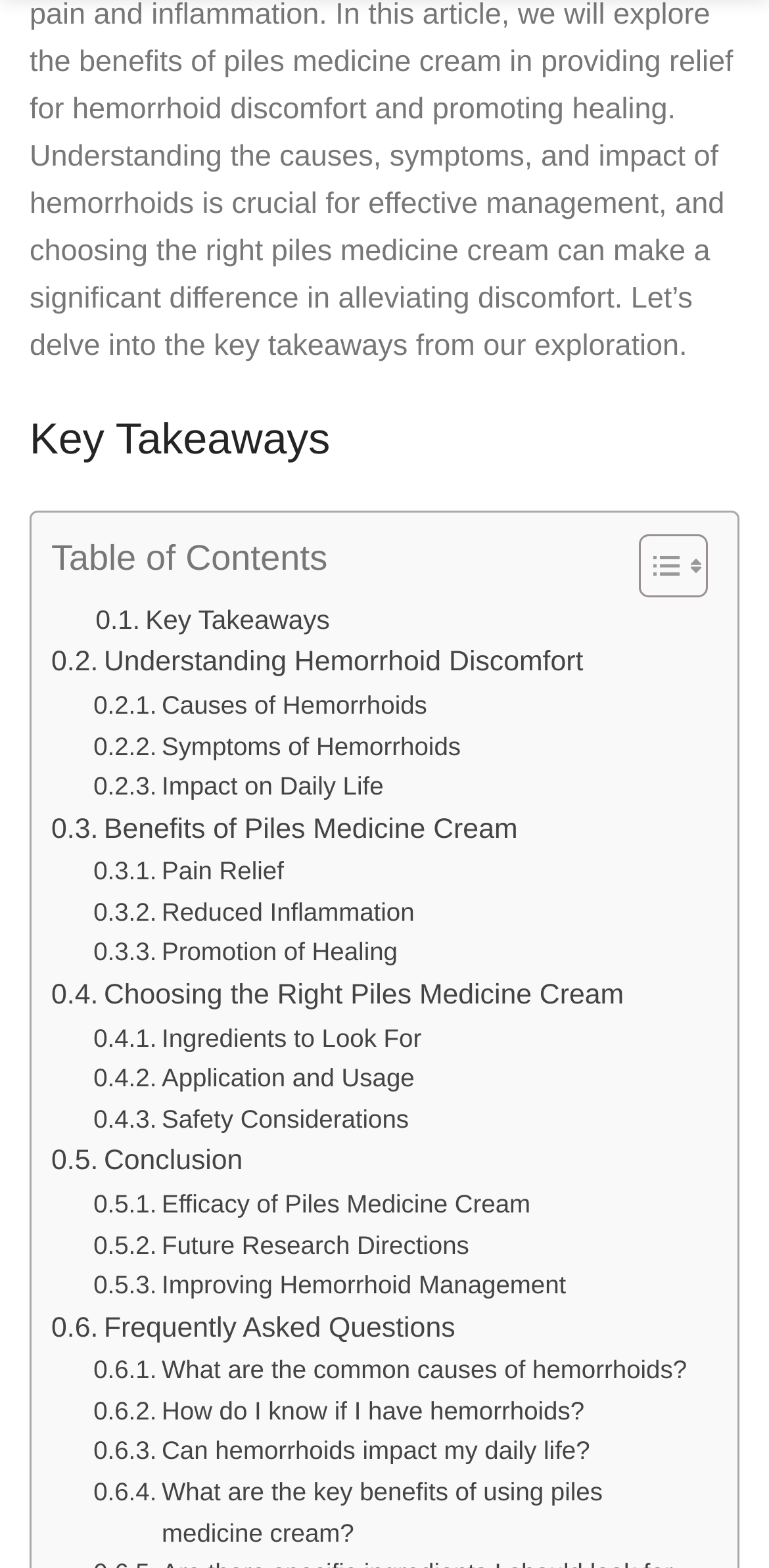Extract the bounding box of the UI element described as: "Key Takeaways".

[0.124, 0.382, 0.429, 0.409]